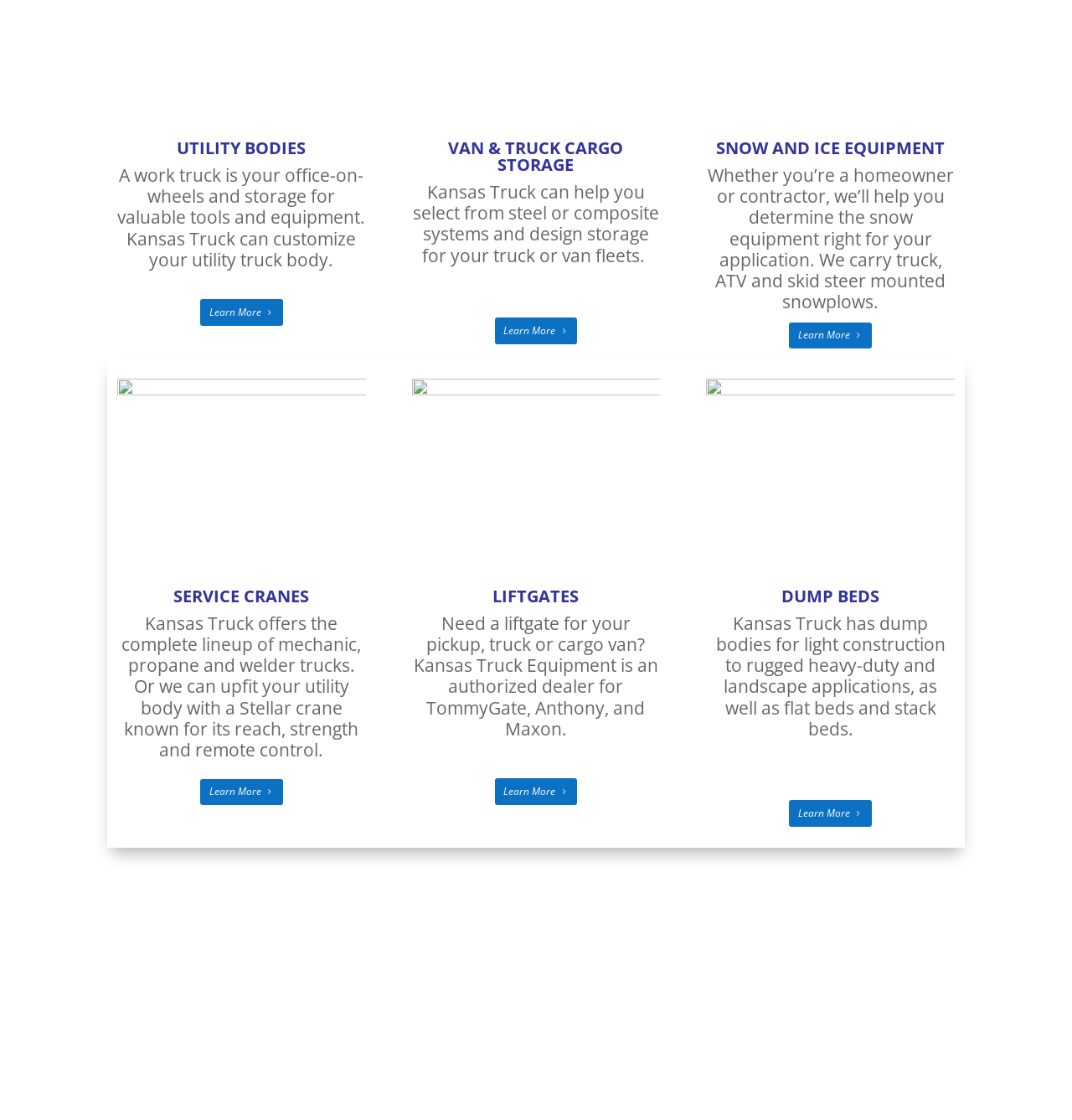Please give a succinct answer using a single word or phrase:
What type of truck is customized by Kansas Truck?

Utility truck